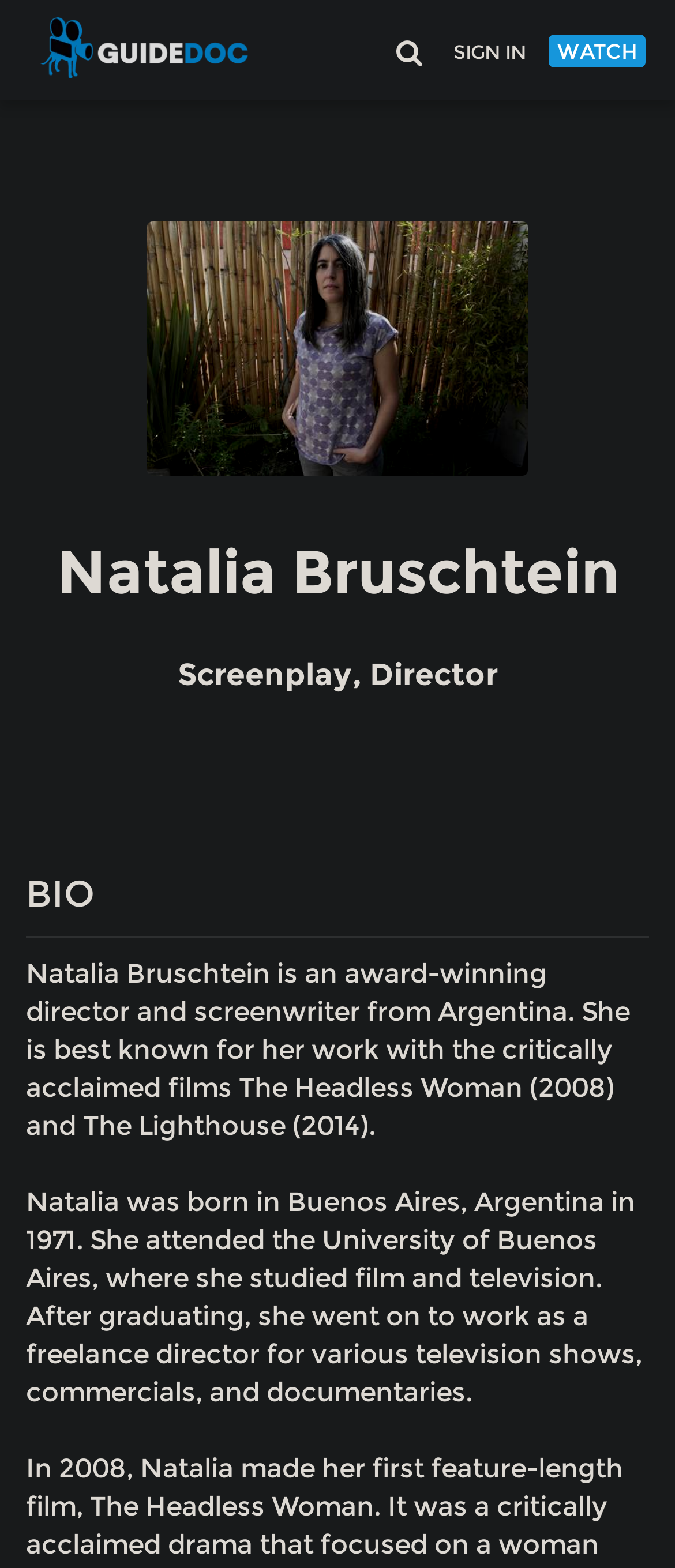Give an extensive and precise description of the webpage.

The webpage is dedicated to showcasing top documentaries by Natalia Bruschtein on GuideDoc, a documentary streaming site. At the top left corner, there is a logo image with a corresponding link. To the right of the logo, there are three links: a search icon, "SIGN IN", and "WATCH". 

Below the top navigation bar, there is a large image of Natalia Bruschtein, taking up most of the width of the page. Above the image, her name is displayed in a large heading. Below the image, there are three headings: "Screenplay, Director", "BIO", and two paragraphs of text that provide a brief biography of Natalia Bruschtein, including her background, education, and work experience.